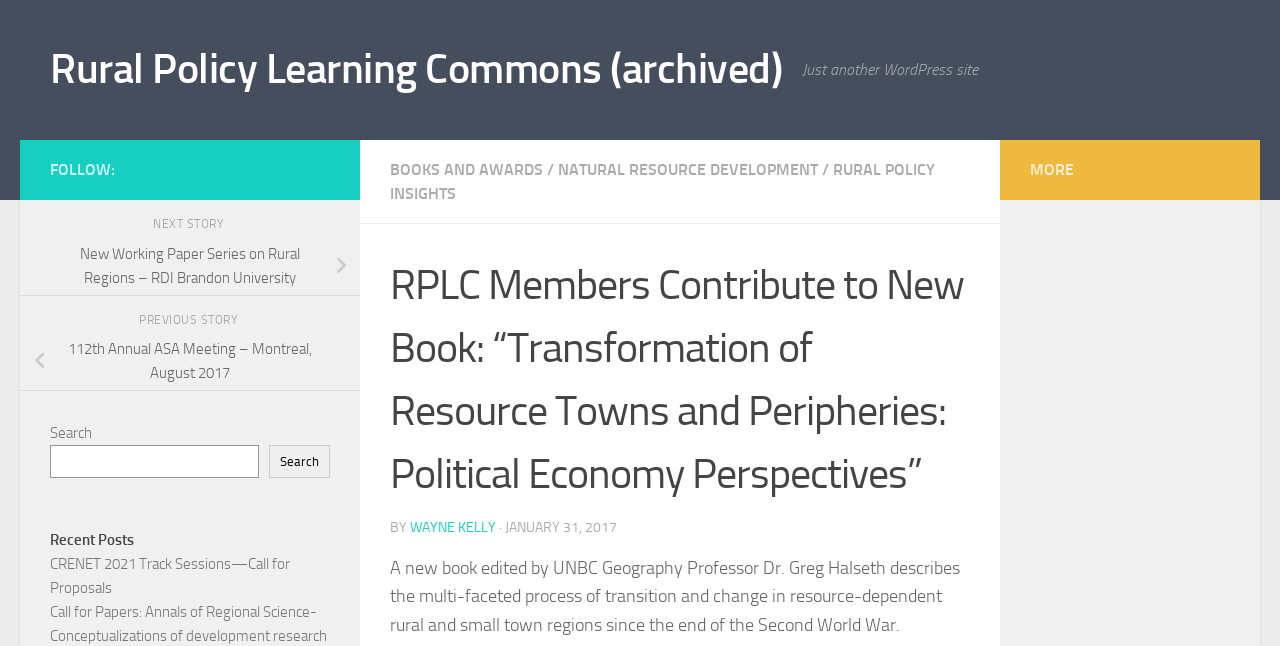Can you extract the headline from the webpage for me?

RPLC Members Contribute to New Book: “Transformation of Resource Towns and Peripheries: Political Economy Perspectives”